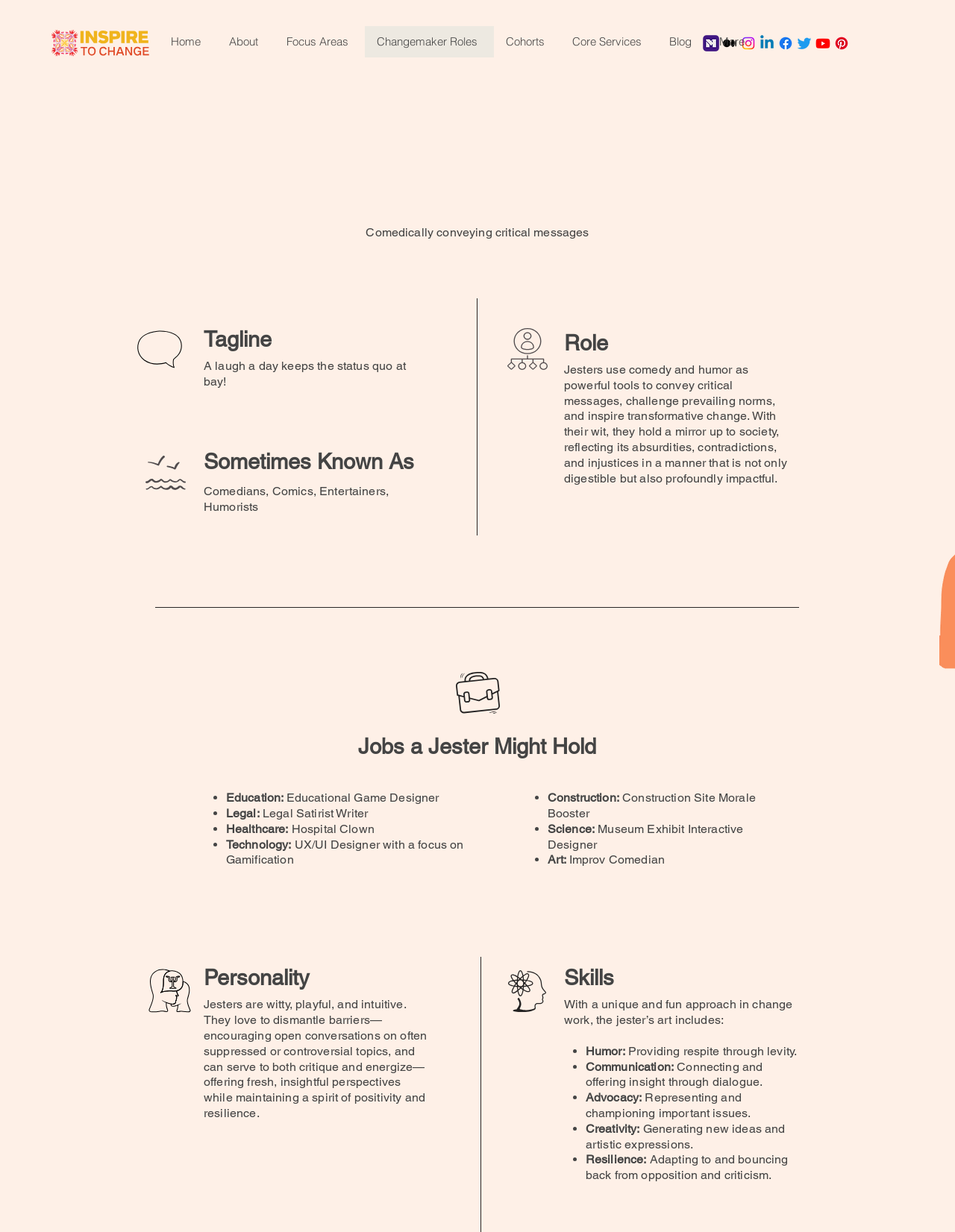Please provide a brief answer to the question using only one word or phrase: 
How many social media links are there?

8